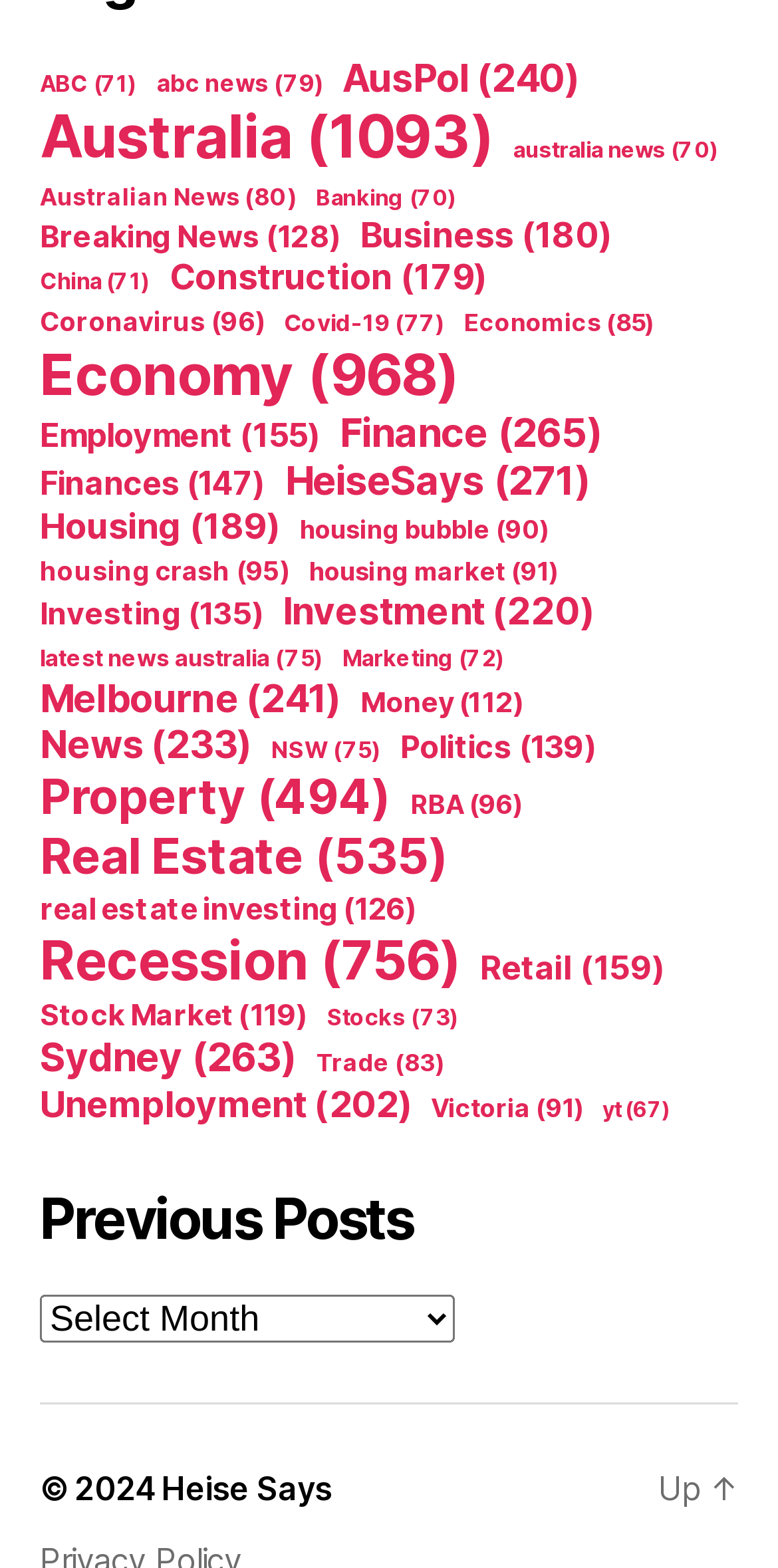What is the category with the fewest items?
Using the image as a reference, give a one-word or short phrase answer.

ABC